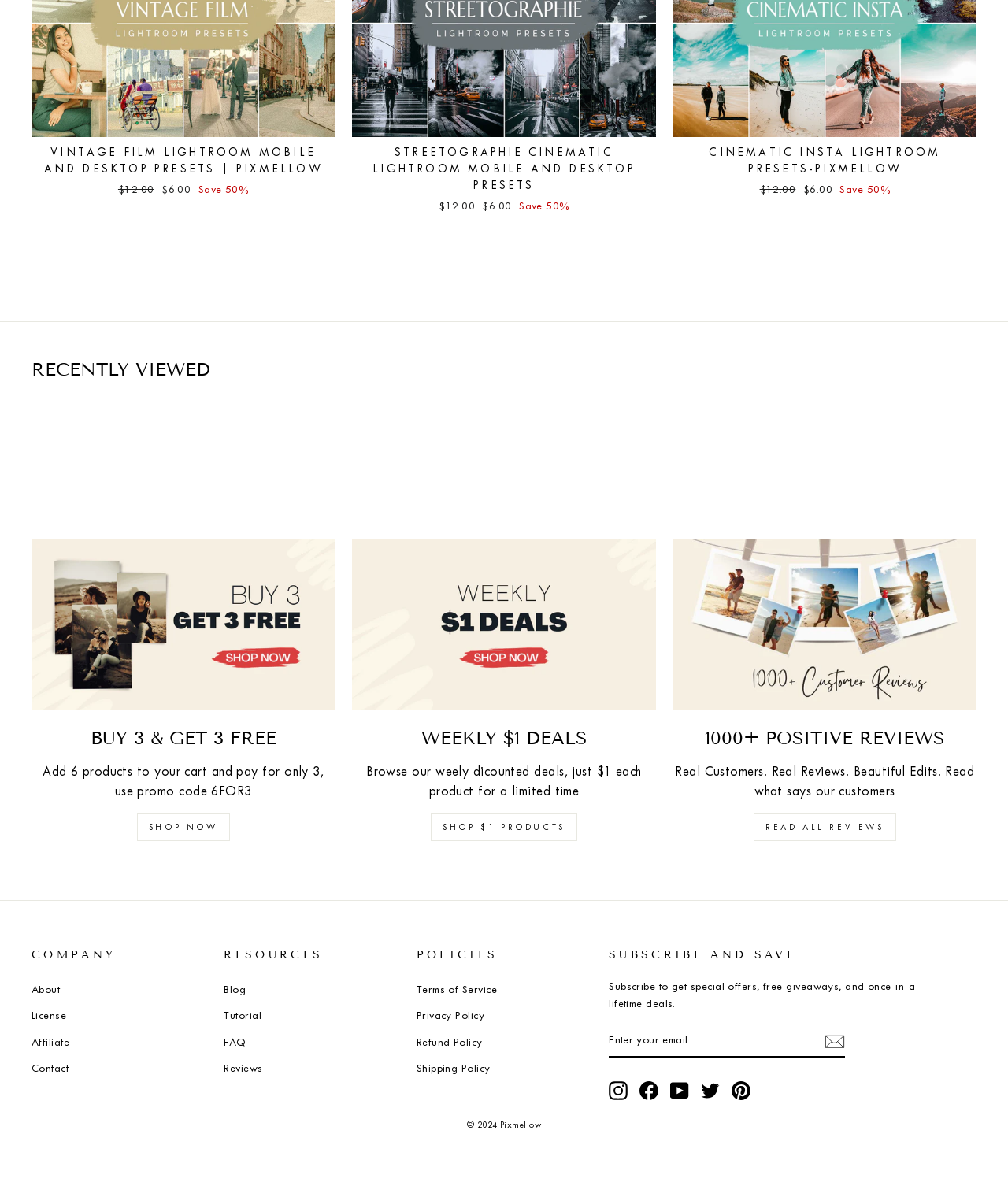Please give a short response to the question using one word or a phrase:
What is the discount on the presets?

50%